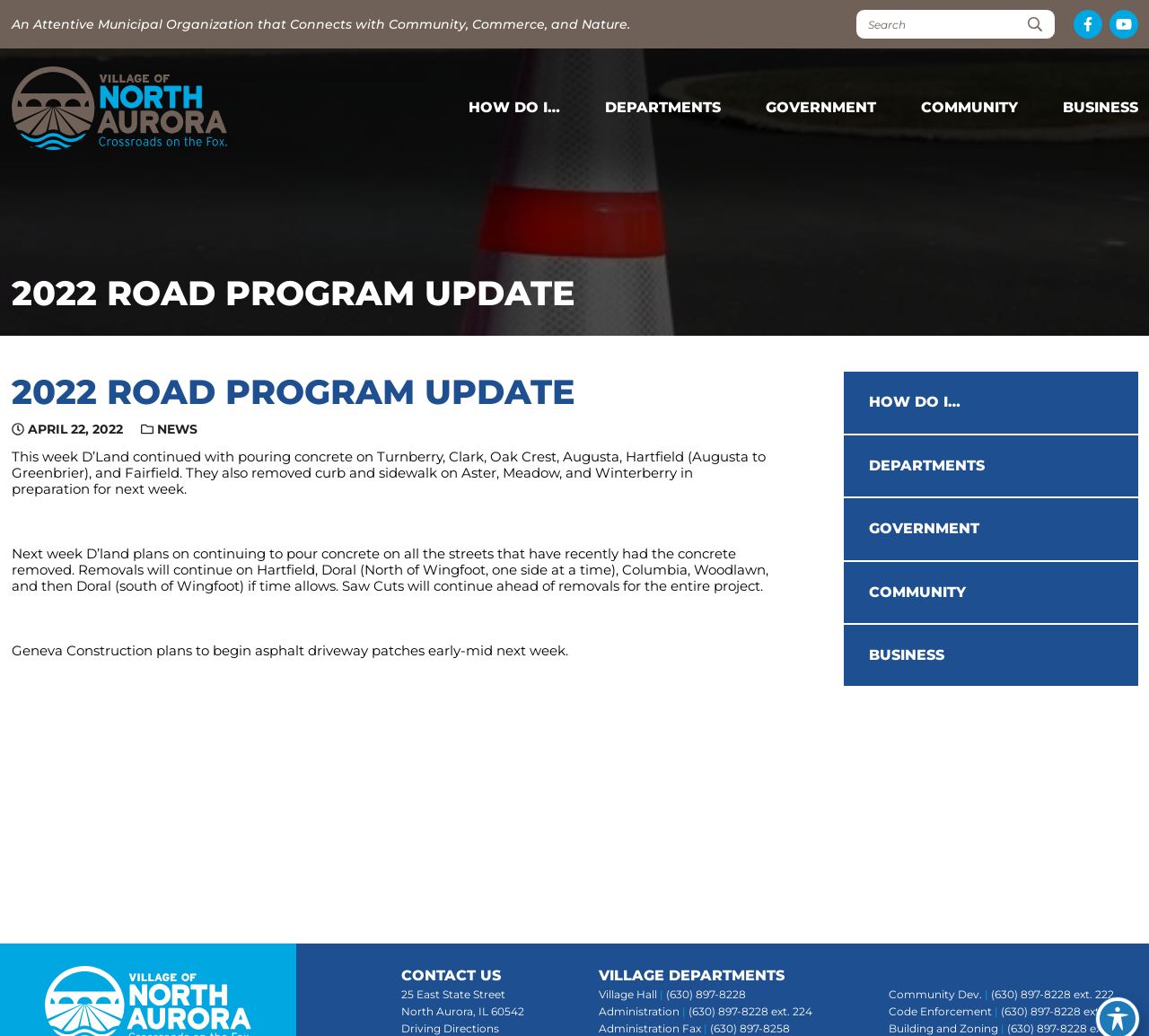Please locate and generate the primary heading on this webpage.

2022 ROAD PROGRAM UPDATE